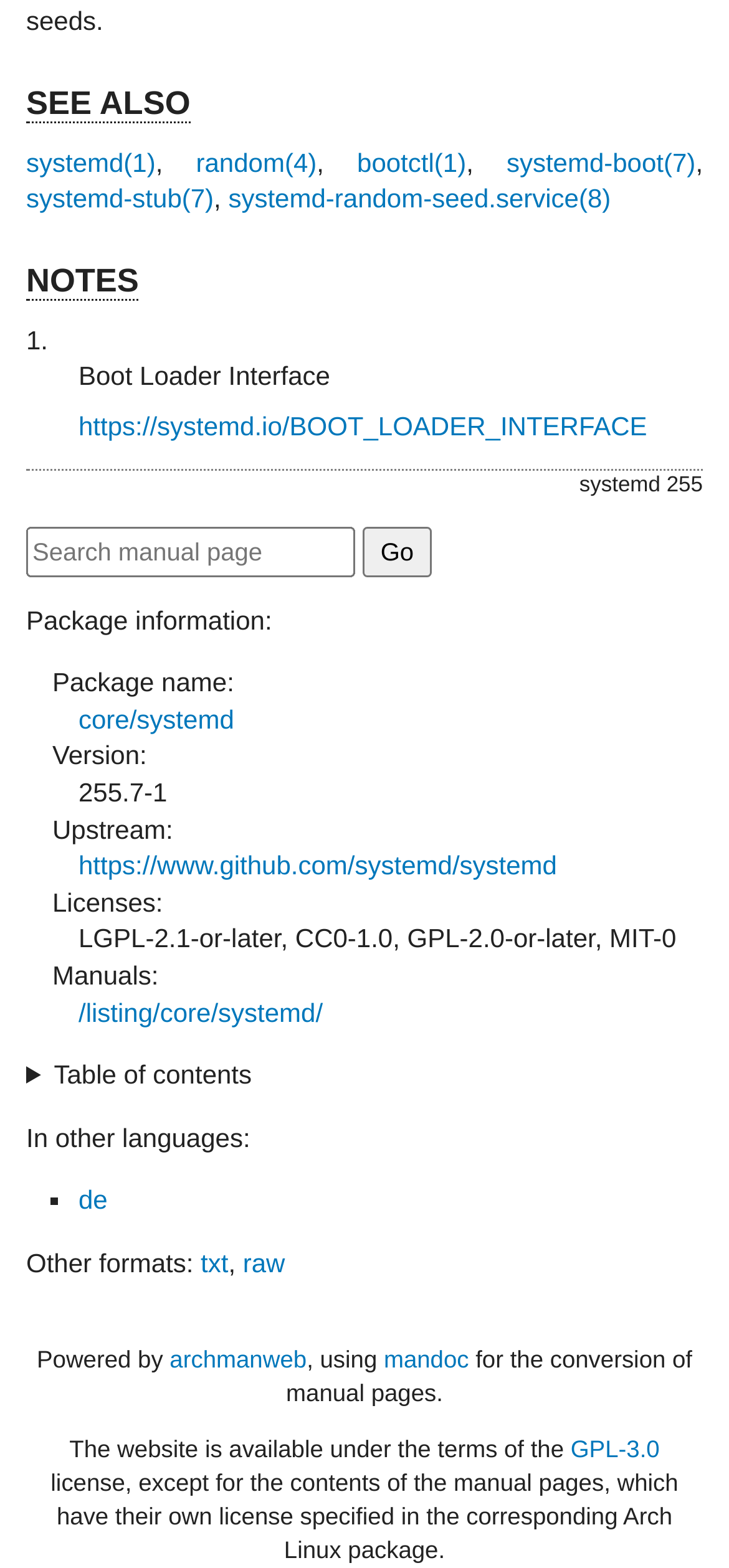Based on the image, please elaborate on the answer to the following question:
What is the upstream URL of the package?

The upstream URL of the package can be found in the 'Package information' section, which is located in the middle of the webpage. It is listed as 'Upstream:' followed by the actual URL, which is 'https://www.github.com/systemd/systemd'.